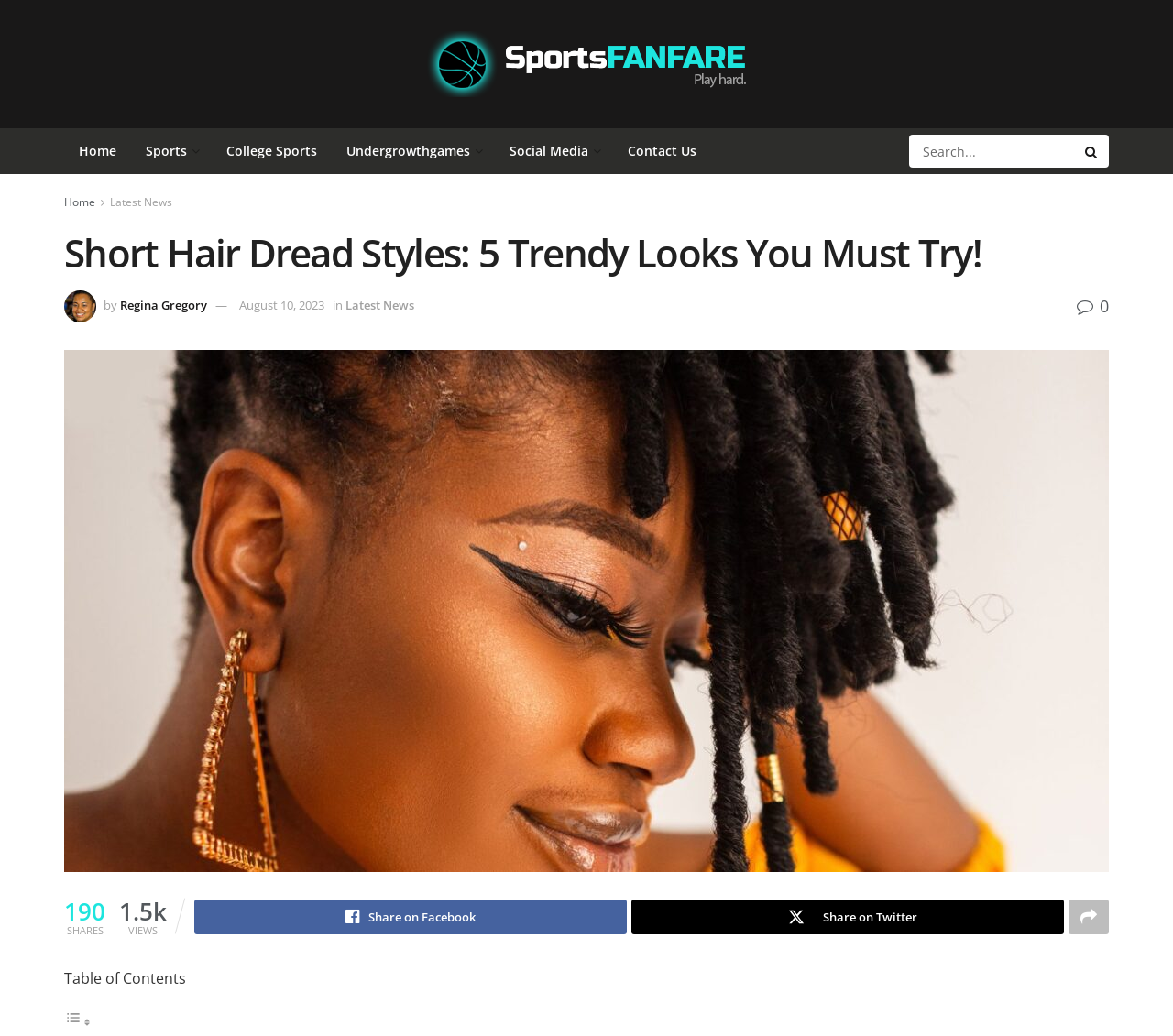Give the bounding box coordinates for this UI element: "Social Media". The coordinates should be four float numbers between 0 and 1, arranged as [left, top, right, bottom].

[0.422, 0.124, 0.523, 0.168]